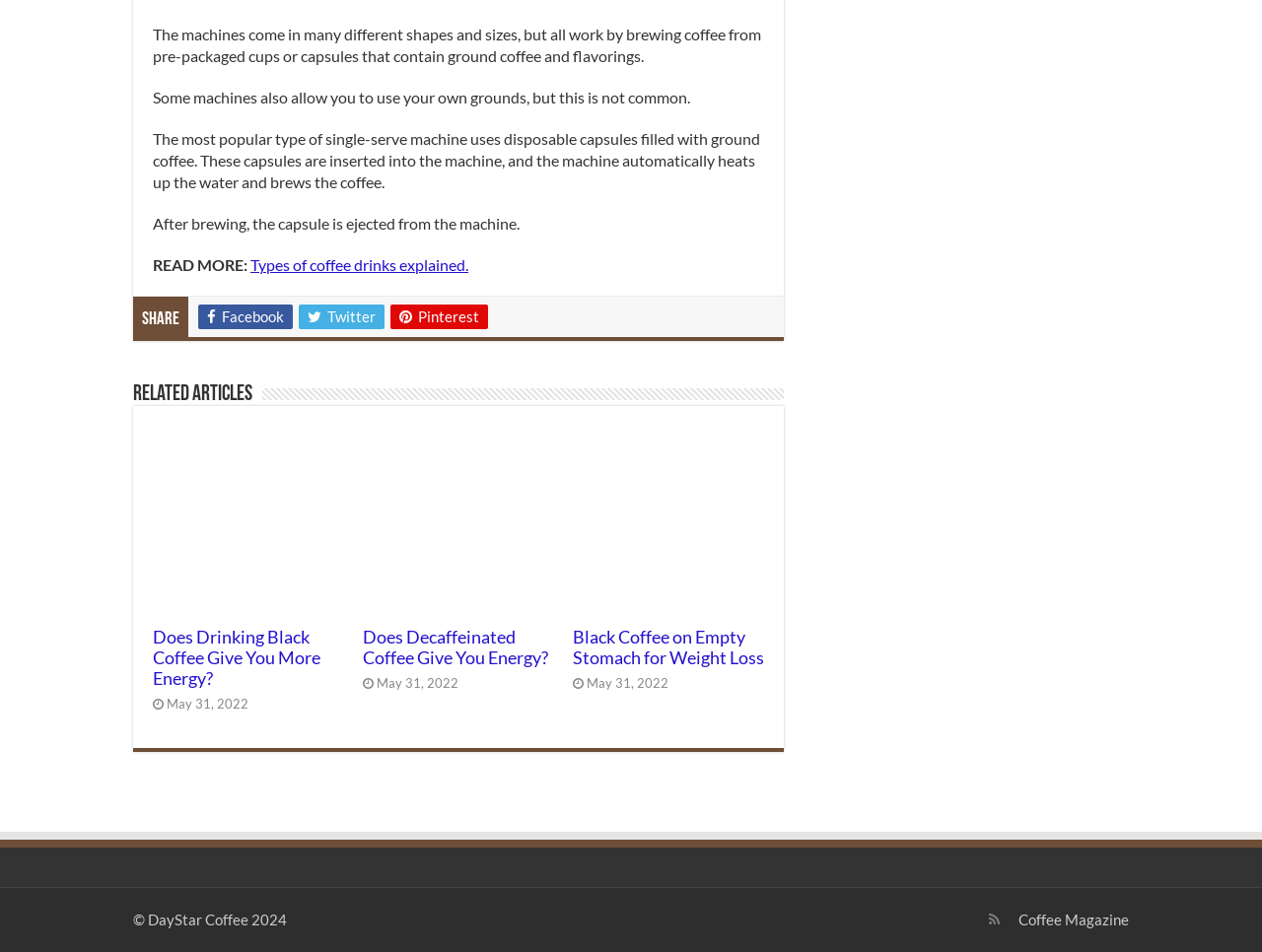Highlight the bounding box coordinates of the region I should click on to meet the following instruction: "Share on Facebook".

[0.157, 0.32, 0.232, 0.346]